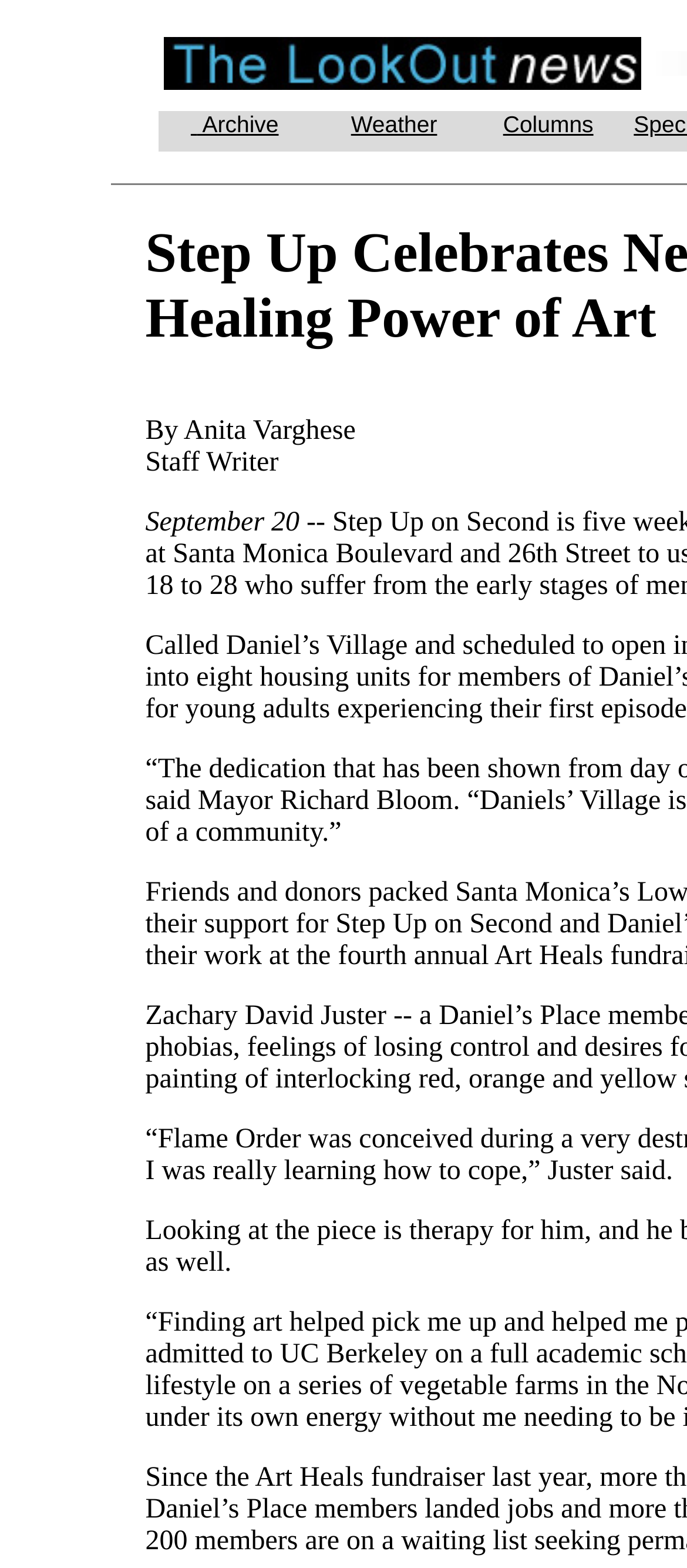Answer the question briefly using a single word or phrase: 
Who is the author of the article?

Anita Varghese